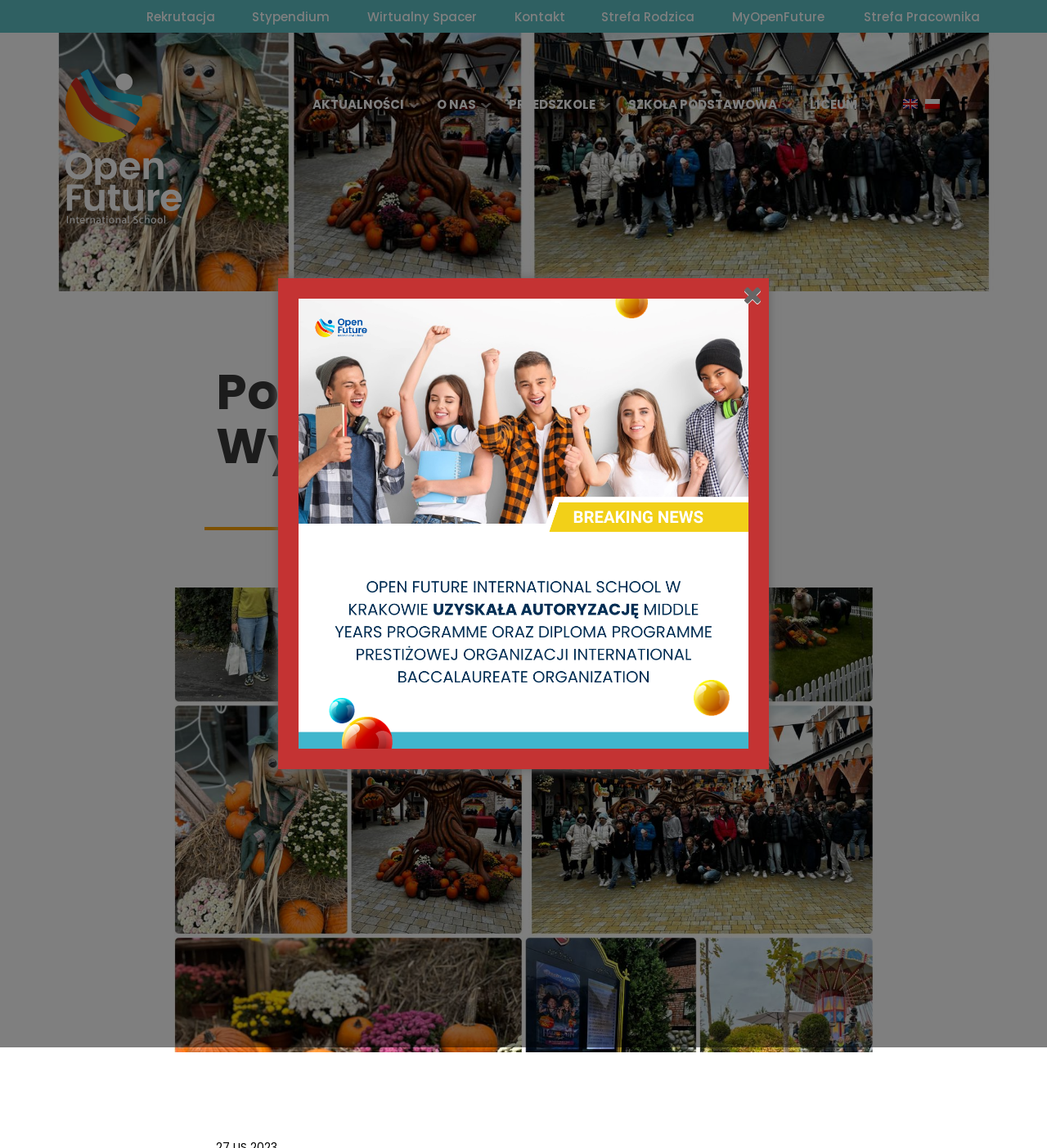Please identify the bounding box coordinates of the element I need to click to follow this instruction: "Switch to English".

[0.862, 0.081, 0.88, 0.098]